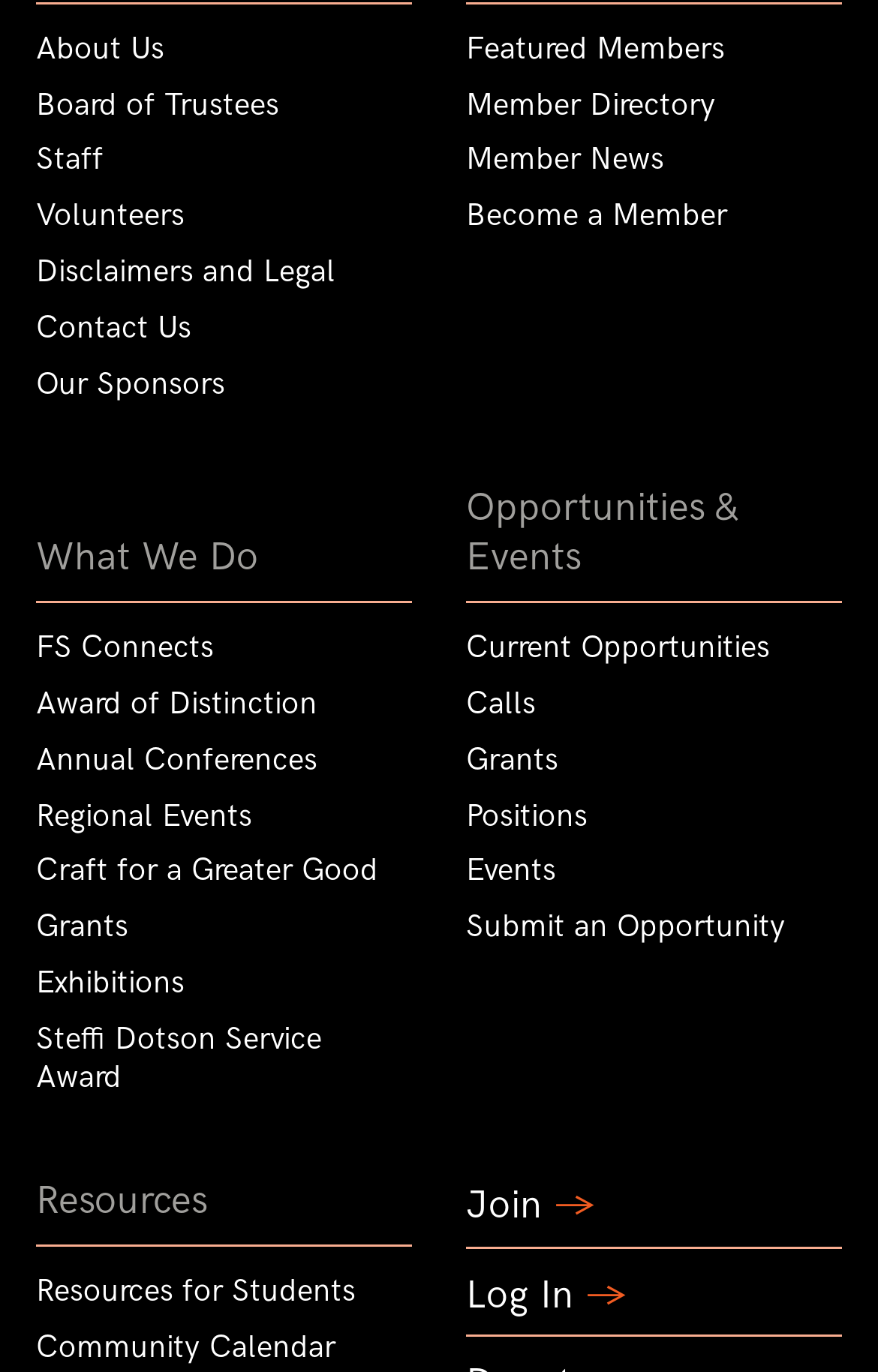Using the image as a reference, answer the following question in as much detail as possible:
What is the last link in the 'Opportunities & Events' section?

The last link in the 'Opportunities & Events' section is 'Submit an Opportunity' because it is the last link in the section with the heading 'Opportunities & Events' and has a bounding box coordinate of [0.531, 0.656, 0.959, 0.697].